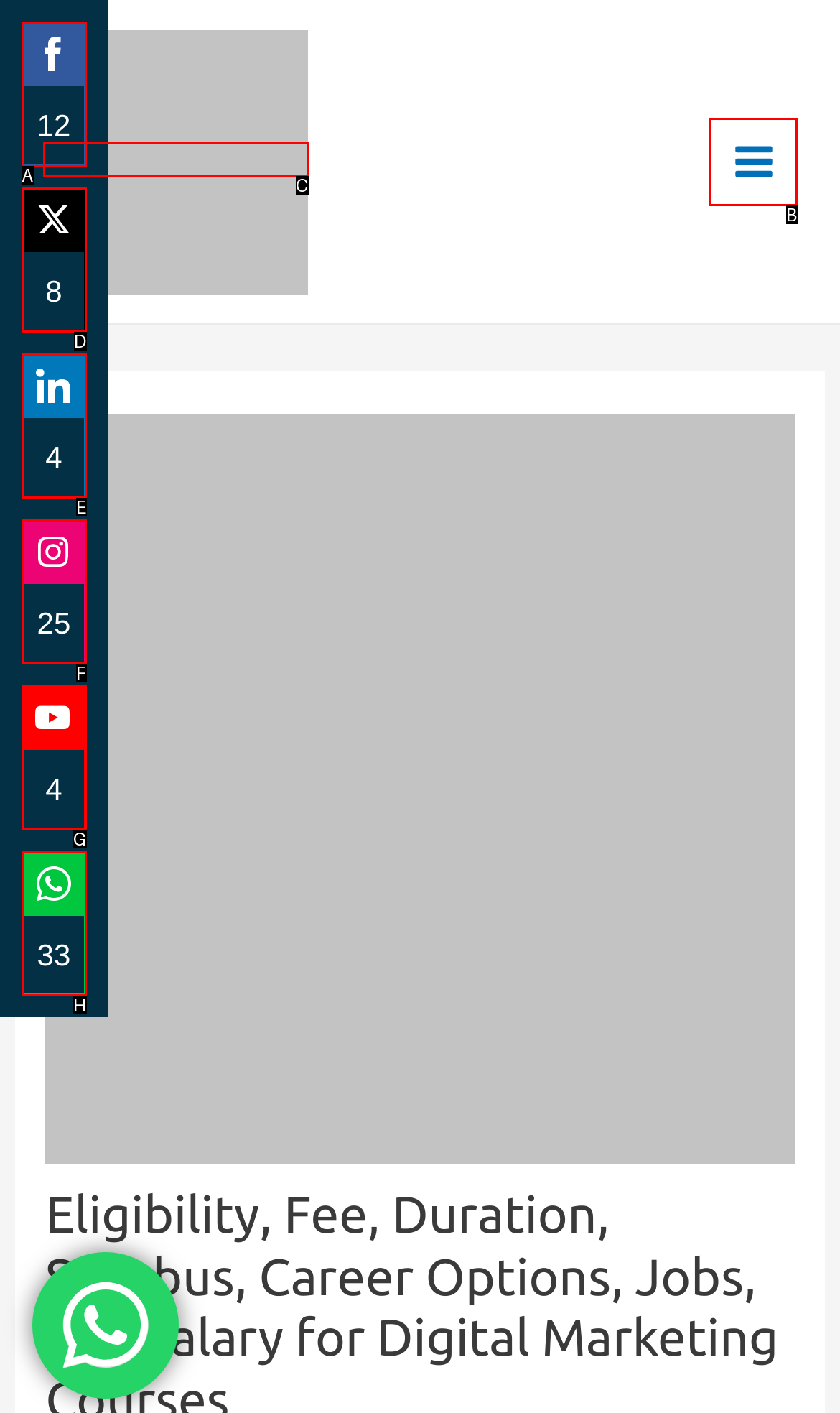Tell me which one HTML element best matches the description: Main Menu Answer with the option's letter from the given choices directly.

B